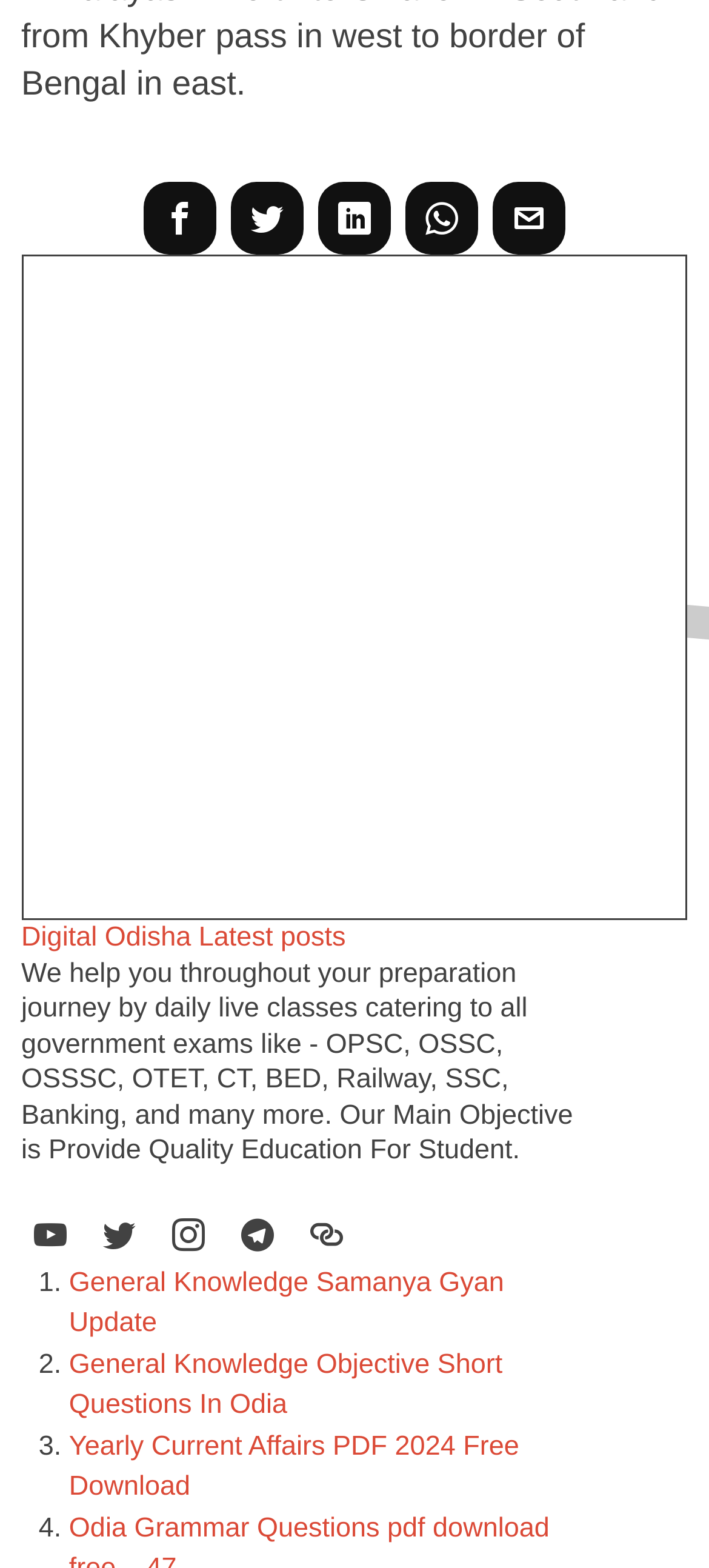Please locate the bounding box coordinates of the element's region that needs to be clicked to follow the instruction: "Click on Facebook". The bounding box coordinates should be provided as four float numbers between 0 and 1, i.e., [left, top, right, bottom].

[0.203, 0.115, 0.305, 0.162]